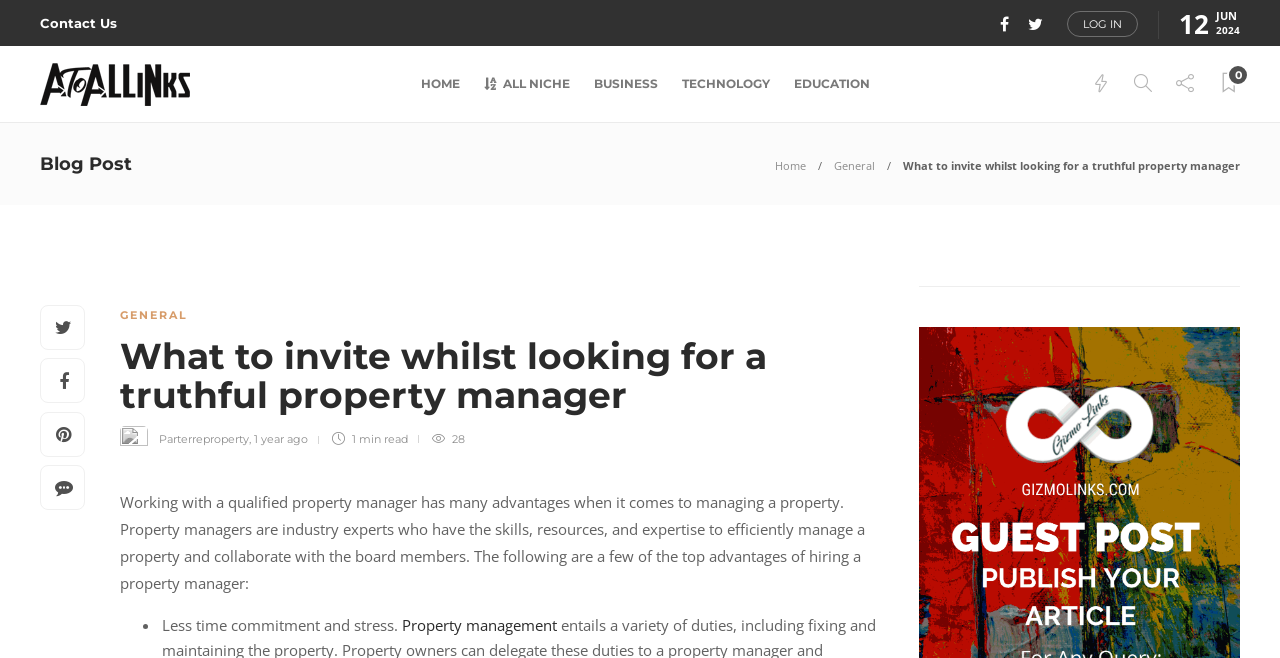Could you locate the bounding box coordinates for the section that should be clicked to accomplish this task: "Visit the HOME page".

[0.329, 0.07, 0.36, 0.185]